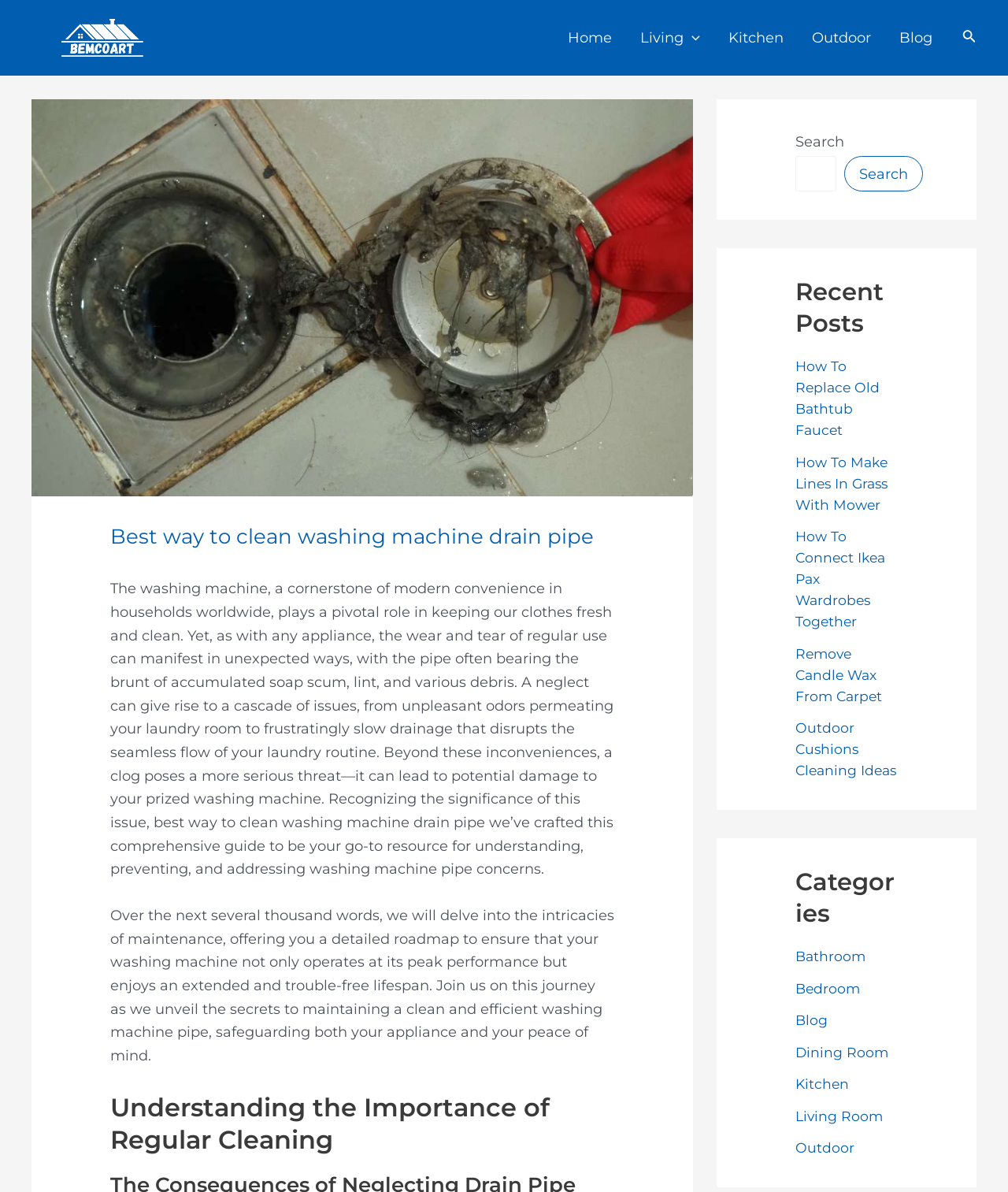Given the element description "Outdoor Cushions Cleaning Ideas" in the screenshot, predict the bounding box coordinates of that UI element.

[0.789, 0.604, 0.854, 0.672]